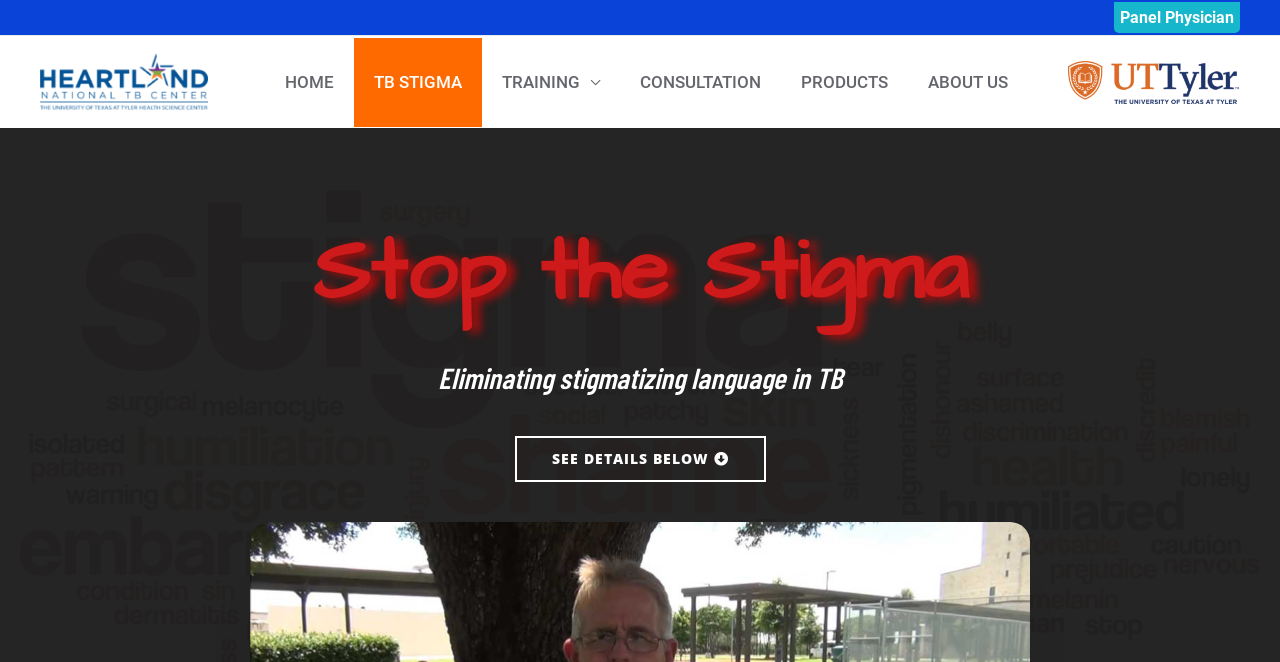Please give the bounding box coordinates of the area that should be clicked to fulfill the following instruction: "Click on Panel Physician". The coordinates should be in the format of four float numbers from 0 to 1, i.e., [left, top, right, bottom].

[0.87, 0.002, 0.969, 0.049]